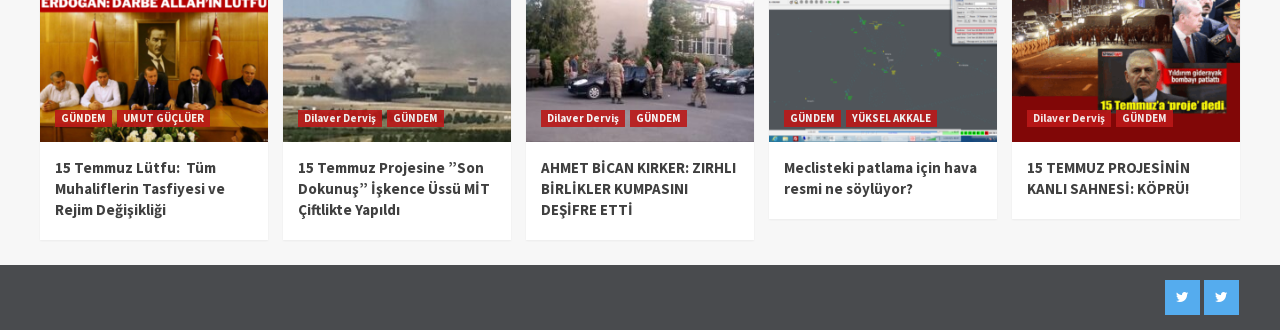What is the name of the author of the third article?
Refer to the image and respond with a one-word or short-phrase answer.

AHMET BİCAN KIRKER